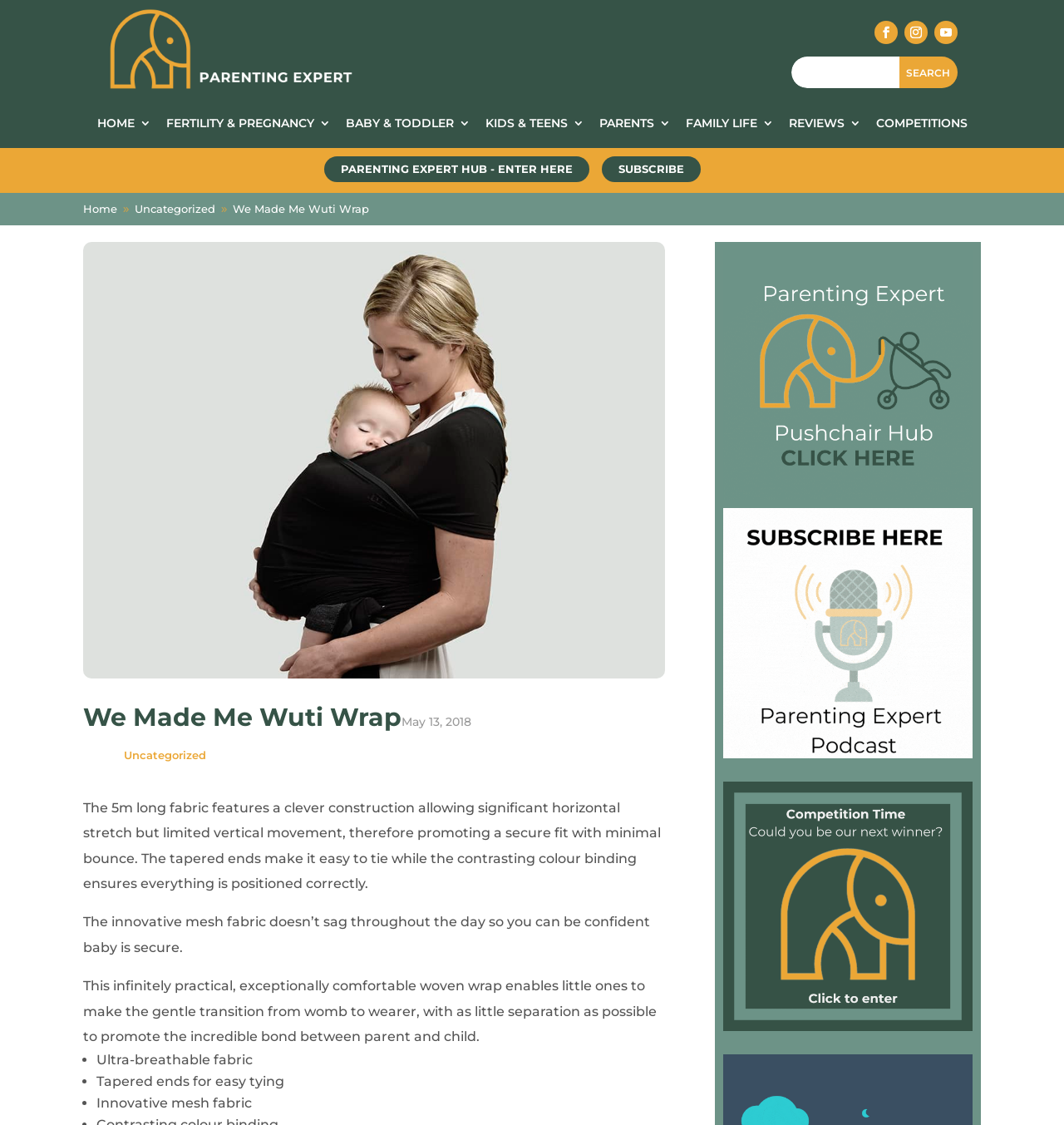Find the UI element described as: "BABY & TODDLER" and predict its bounding box coordinates. Ensure the coordinates are four float numbers between 0 and 1, [left, top, right, bottom].

[0.325, 0.104, 0.442, 0.12]